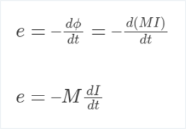Please answer the following question using a single word or phrase: 
What is the variable M representing in the second equation?

mutual inductance